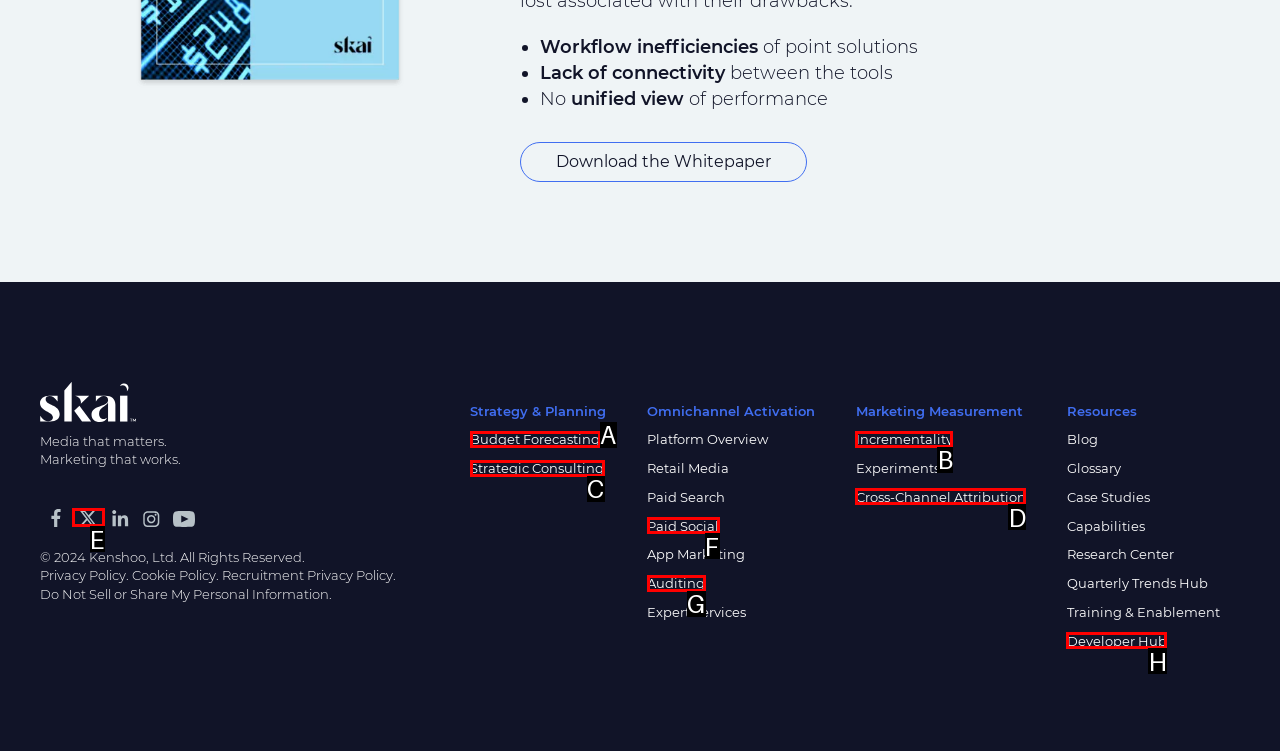Determine the HTML element that best aligns with the description: Strategic Consulting
Answer with the appropriate letter from the listed options.

C